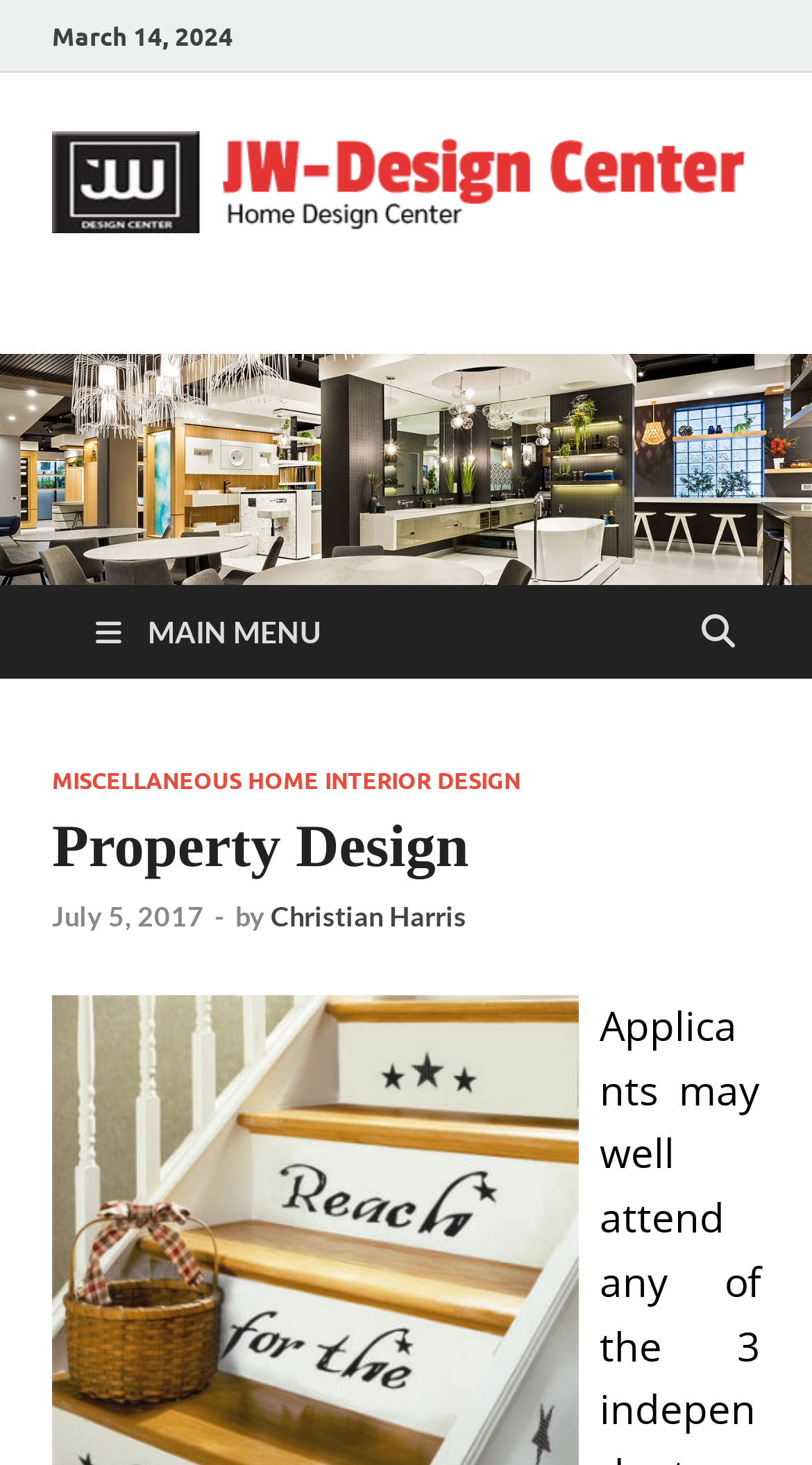Use a single word or phrase to answer the question:
Who is the author of the article?

Christian Harris